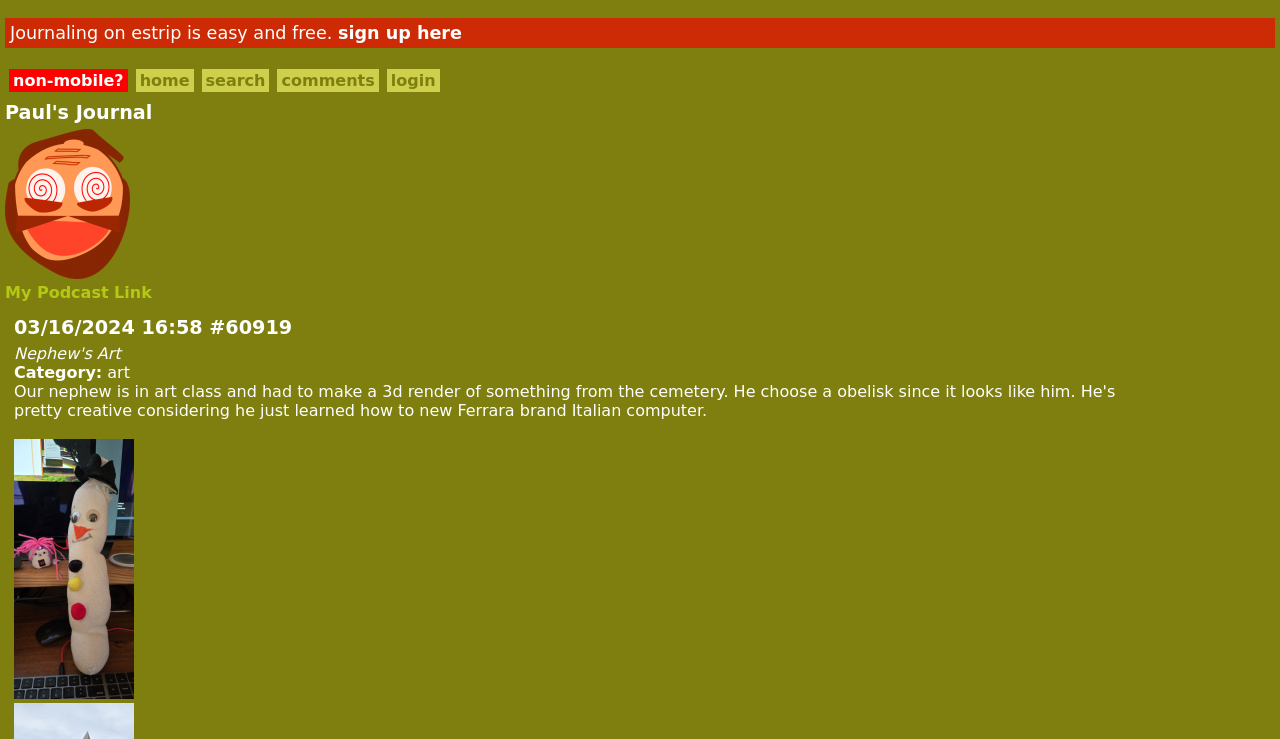How many links are there in the top navigation bar?
Refer to the image and provide a one-word or short phrase answer.

5